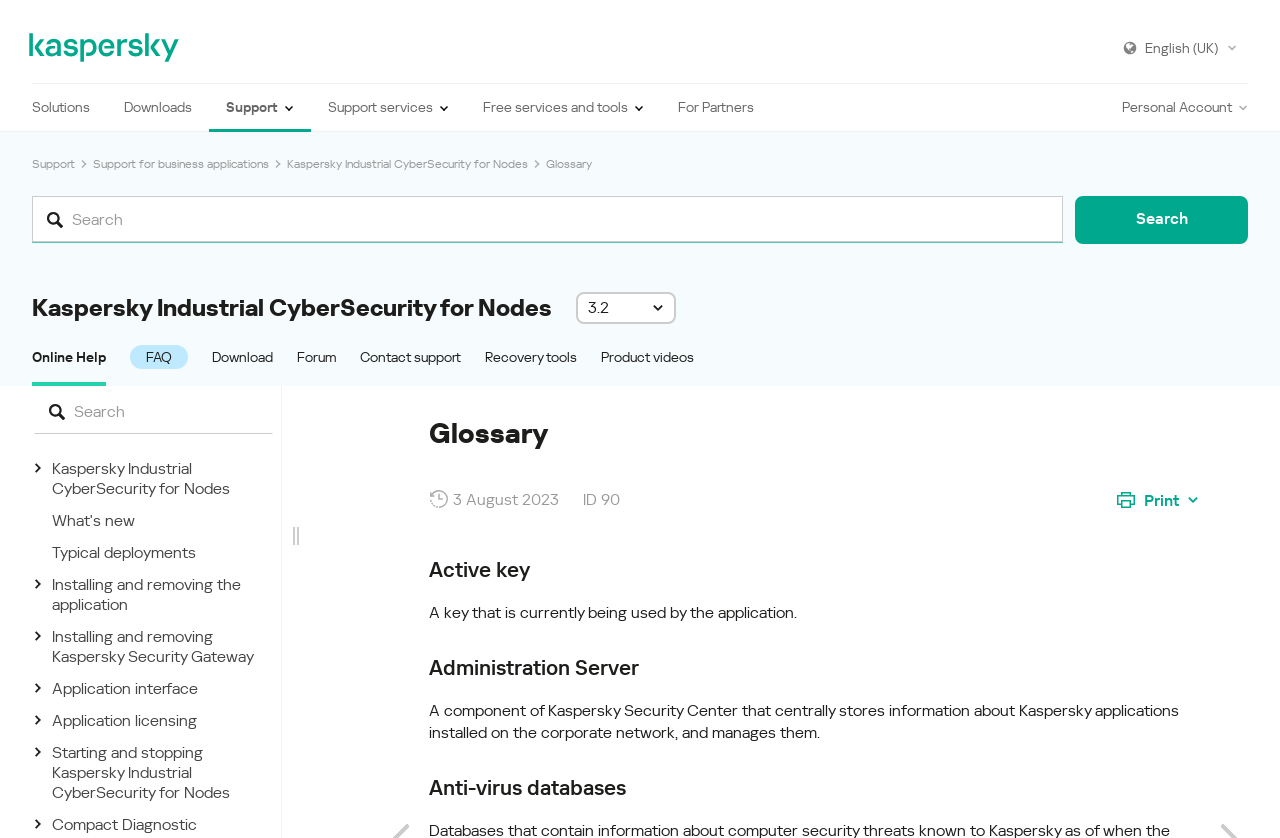What is the date mentioned on the webpage?
Refer to the screenshot and respond with a concise word or phrase.

3 August 2023